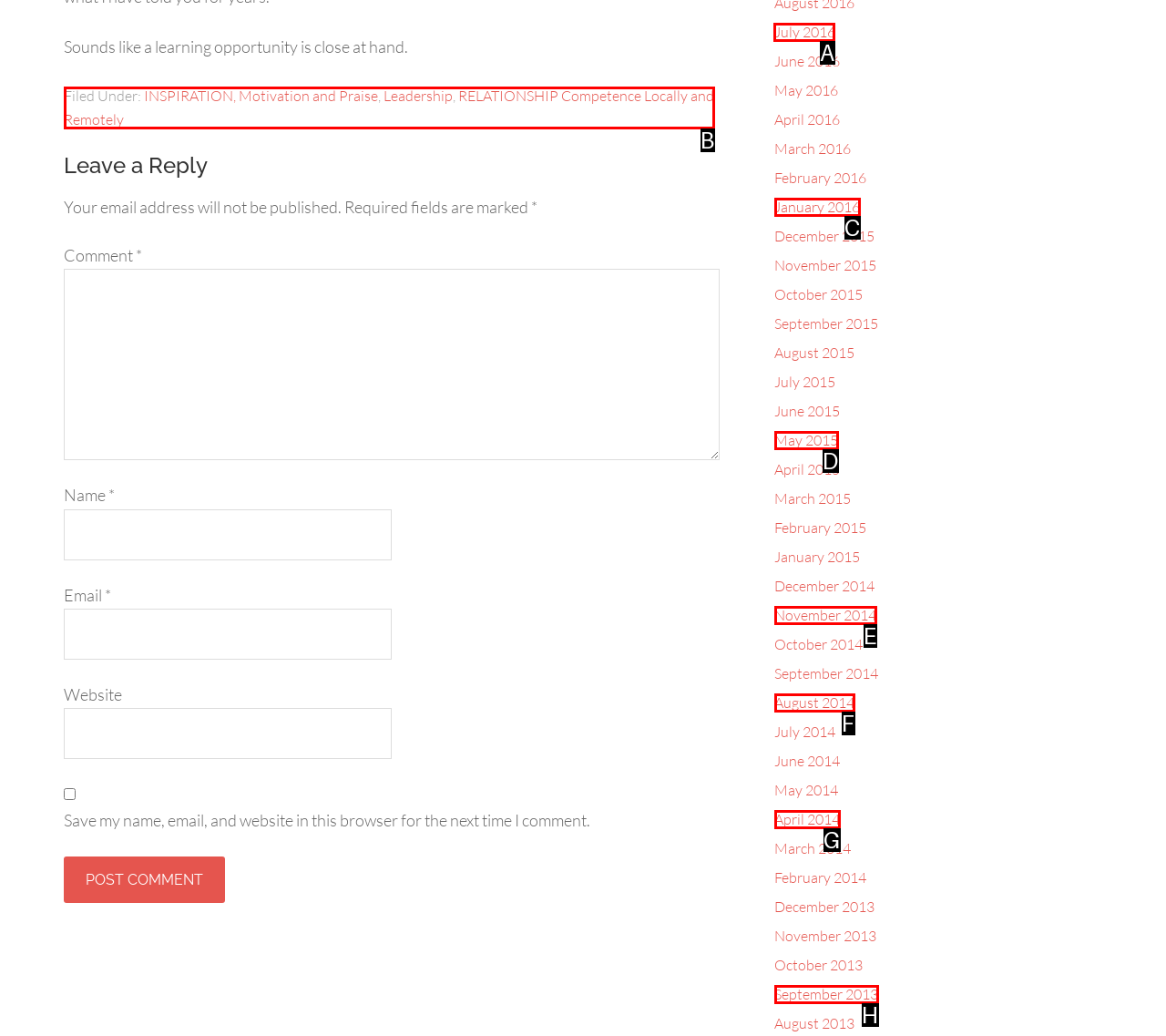Identify the HTML element I need to click to complete this task: Fill in the 'Name' textbox Provide the option's letter from the available choices.

None